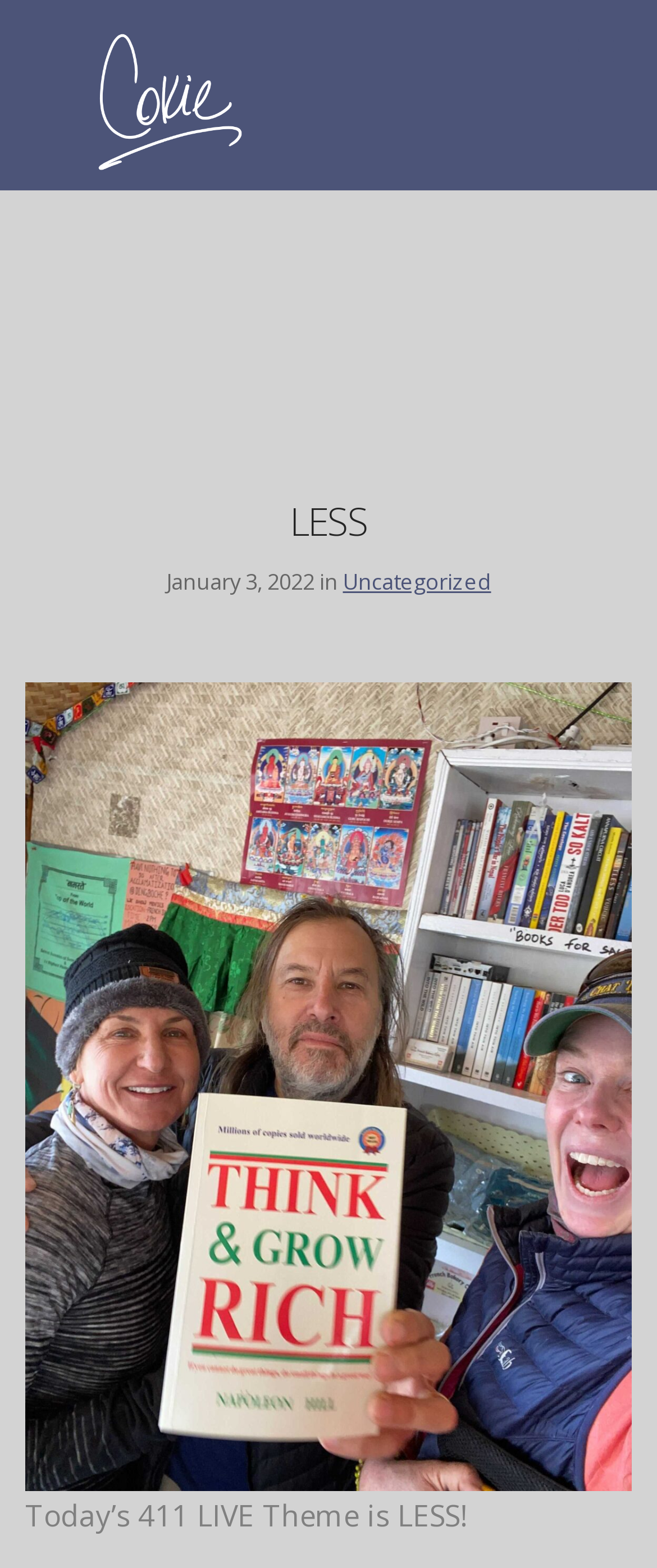Show the bounding box coordinates for the HTML element as described: "parent_node: LESS title="Back to top"".

[0.817, 0.633, 0.939, 0.684]